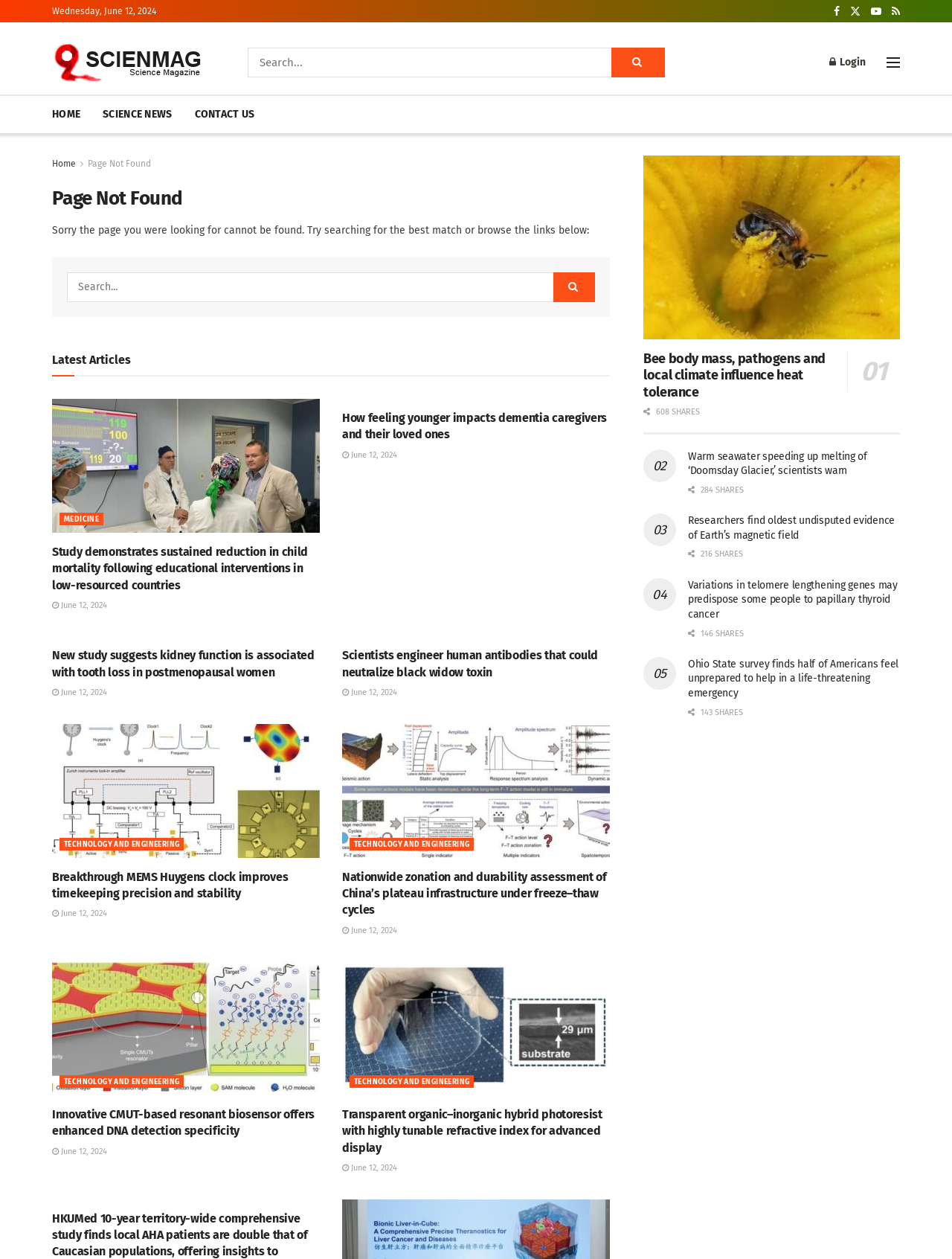Identify the bounding box of the UI element that matches this description: "parent_node: TECHNOLOGY AND ENGINEERING".

[0.055, 0.575, 0.336, 0.681]